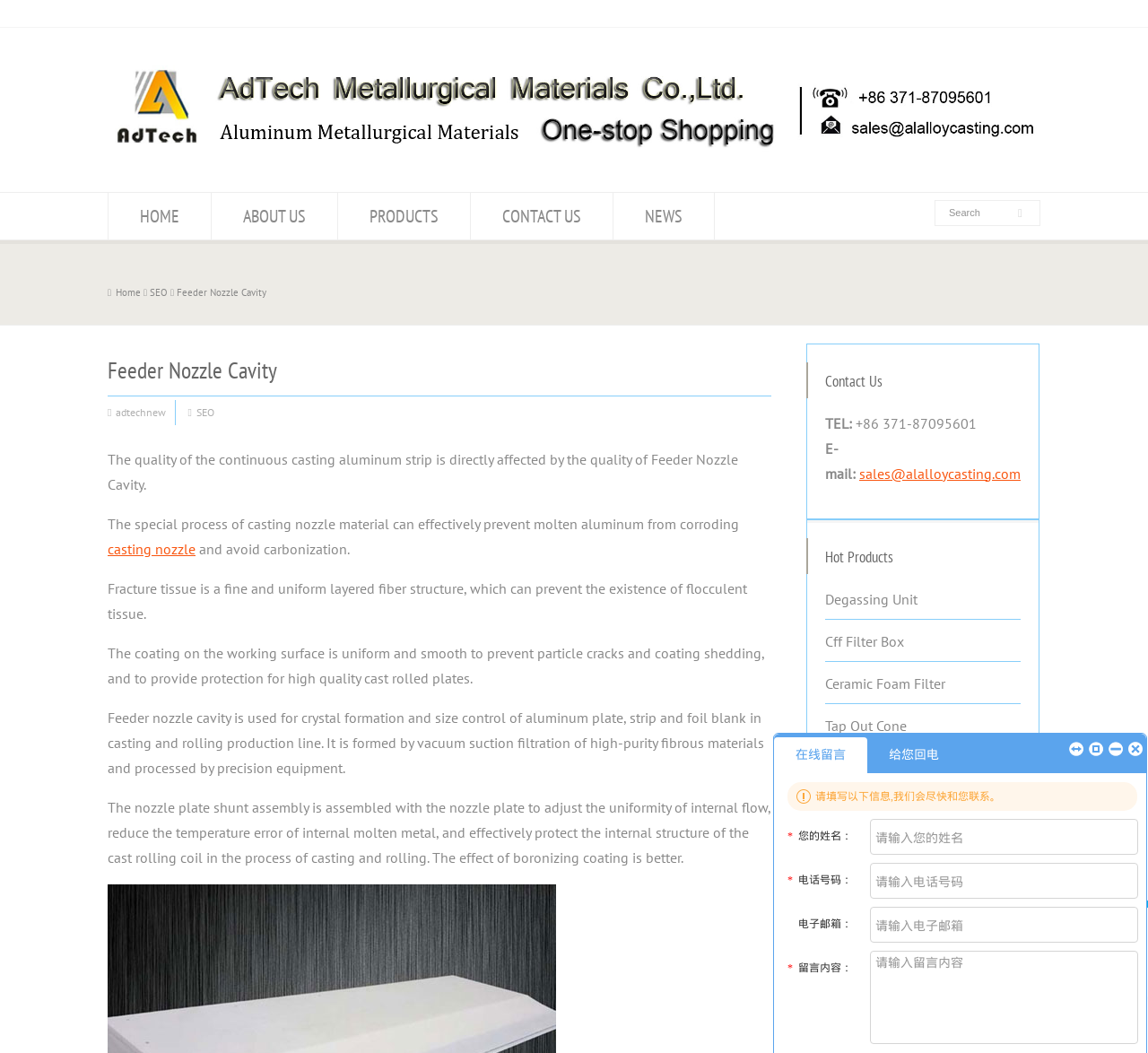What is the purpose of the feeder nozzle cavity?
Look at the image and respond with a single word or a short phrase.

Crystal formation and size control